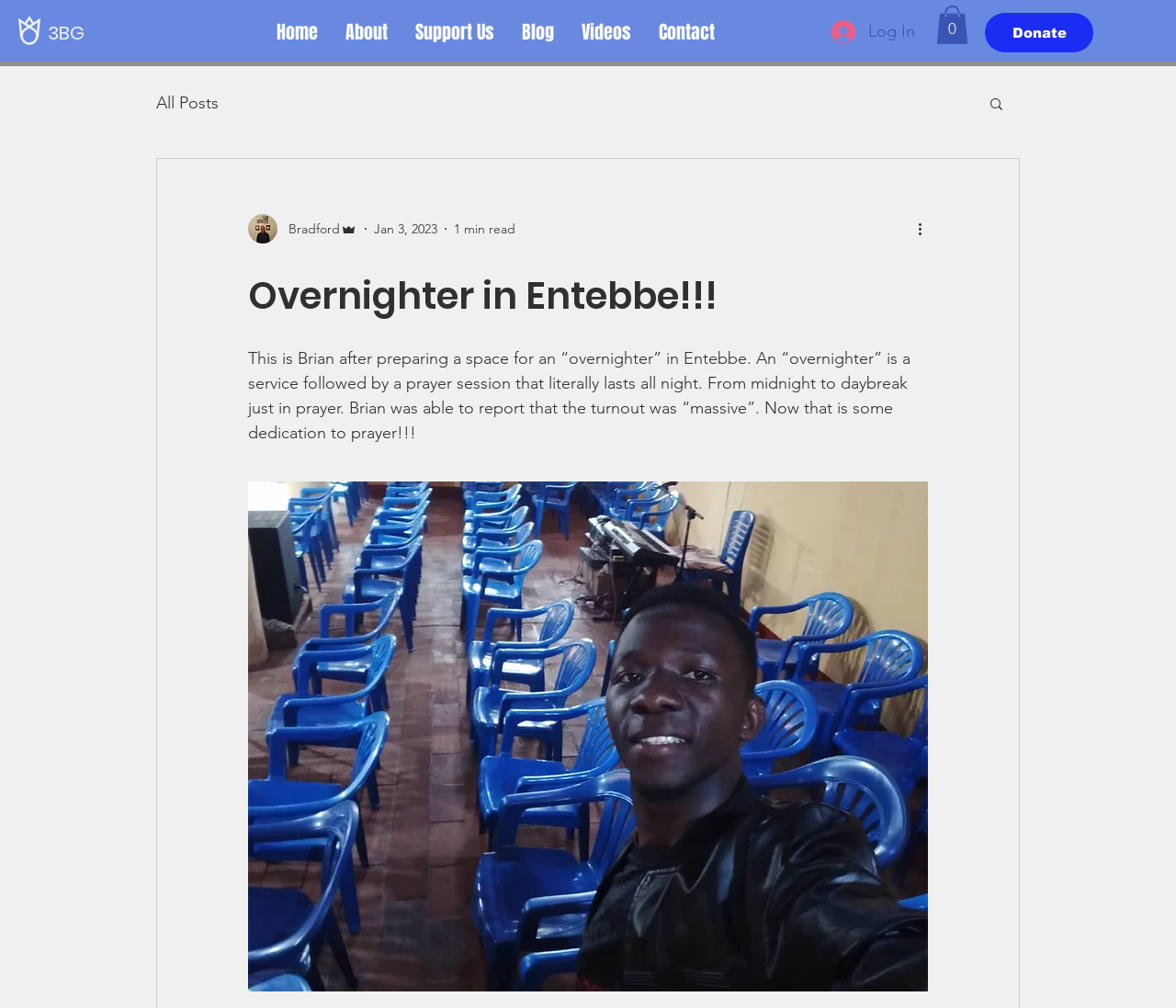Provide a brief response using a word or short phrase to this question:
Who is the author of the article?

Bradford Admin